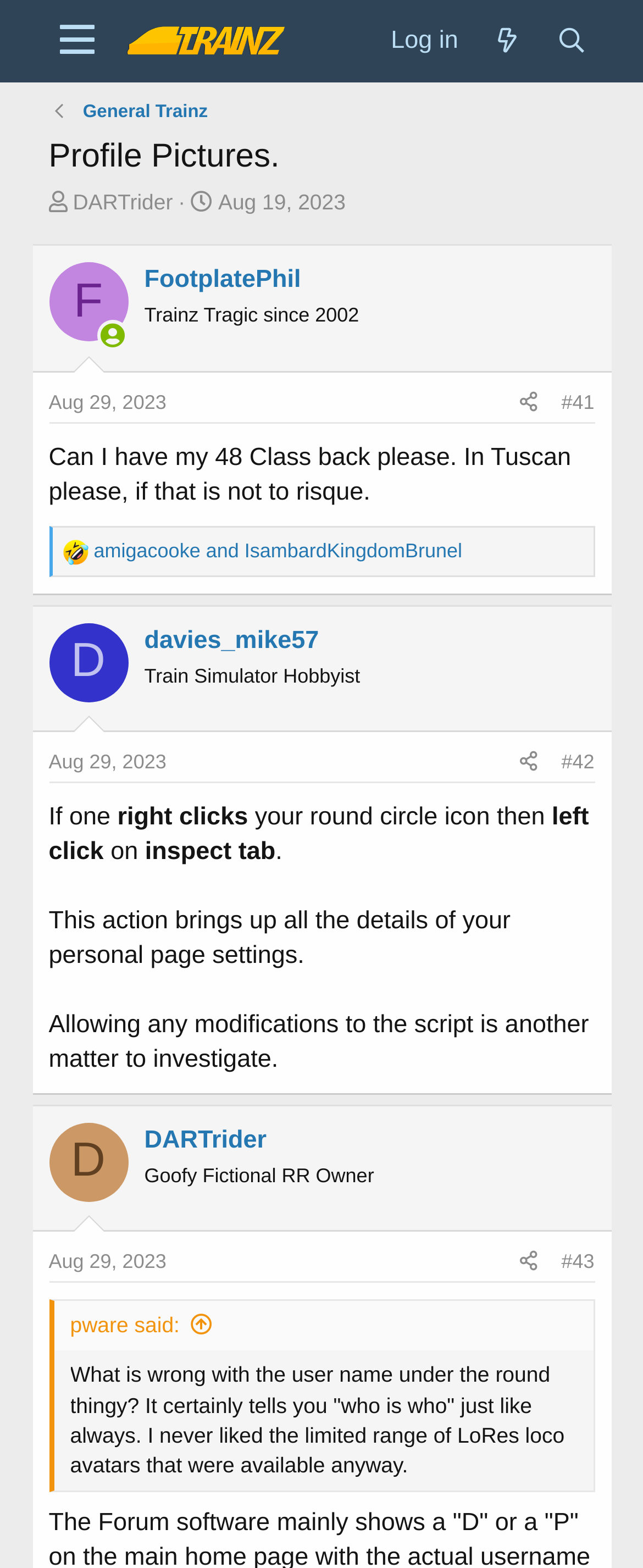Specify the bounding box coordinates of the region I need to click to perform the following instruction: "Read the post by 'davies_mike57'". The coordinates must be four float numbers in the range of 0 to 1, i.e., [left, top, right, bottom].

[0.076, 0.397, 0.199, 0.448]